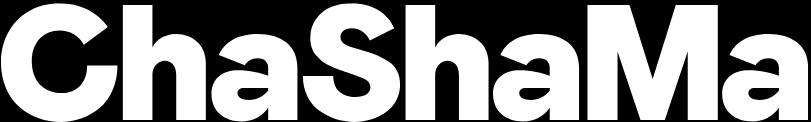Give a one-word or short-phrase answer to the following question: 
What is the color of the letters in the logo?

White